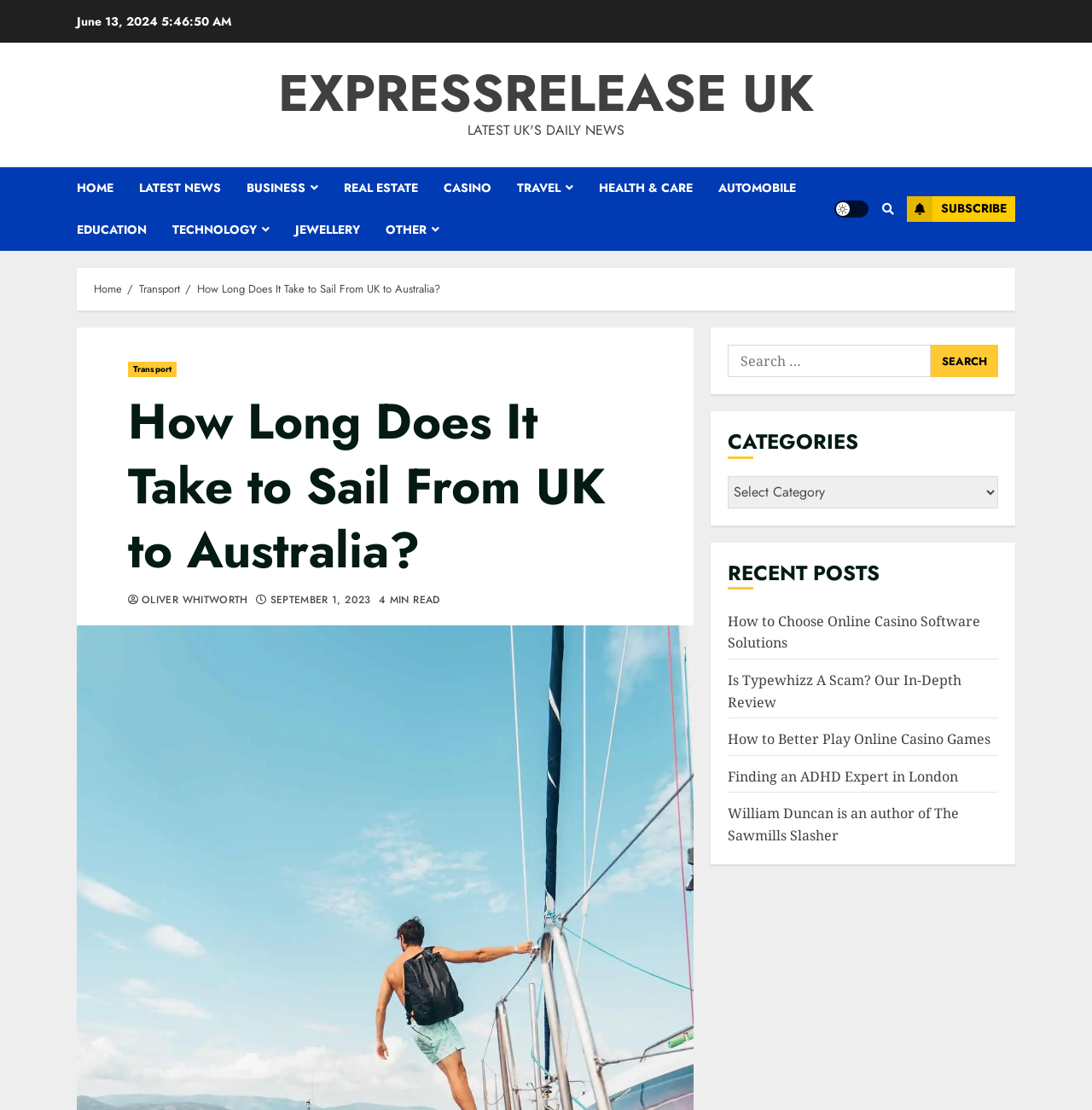Please give the bounding box coordinates of the area that should be clicked to fulfill the following instruction: "Read the 'How to Choose Online Casino Software Solutions' article". The coordinates should be in the format of four float numbers from 0 to 1, i.e., [left, top, right, bottom].

[0.667, 0.551, 0.898, 0.588]